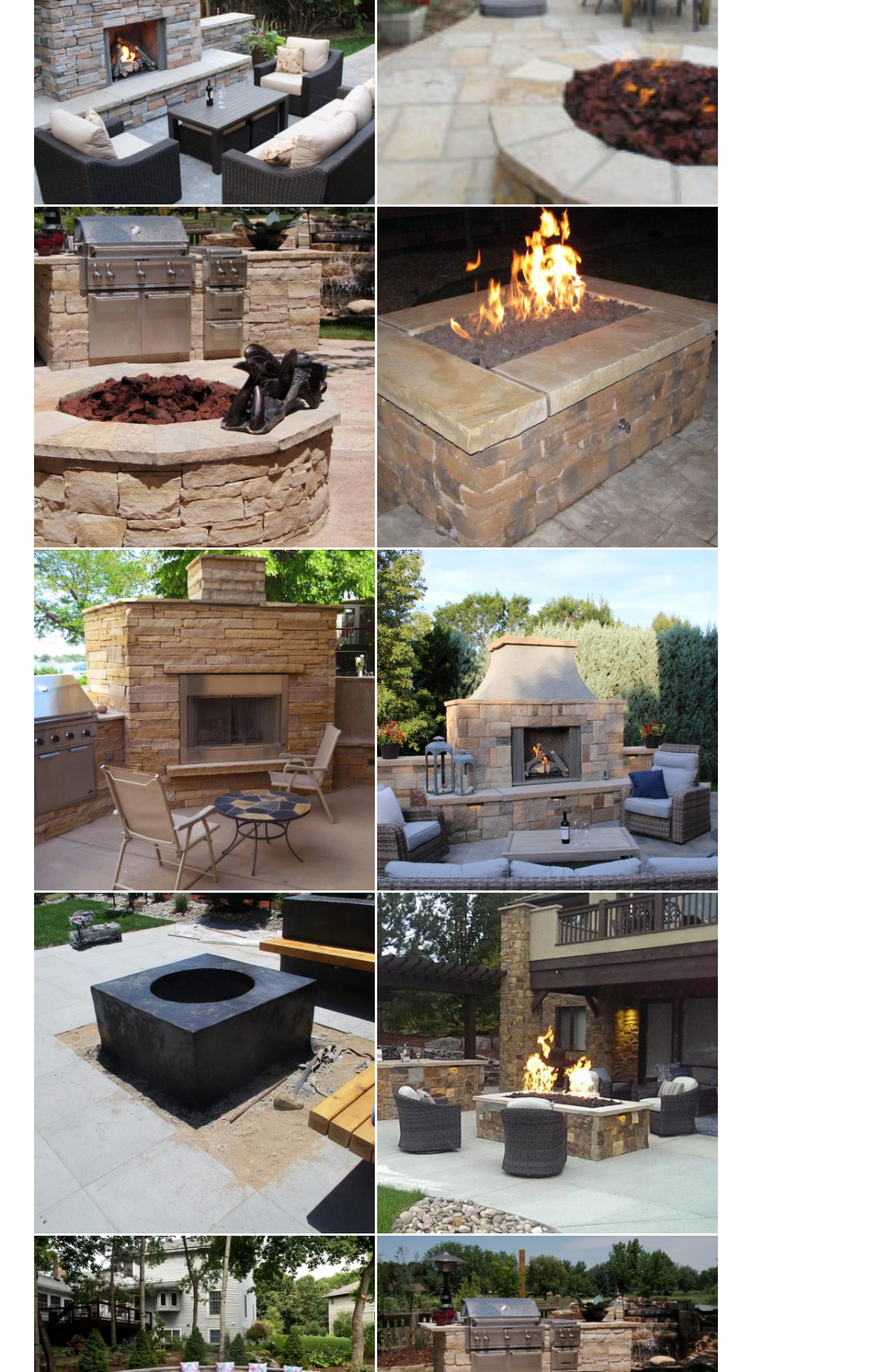Identify and provide the bounding box for the element described by: "title="grillfirepit"".

[0.038, 0.151, 0.423, 0.399]